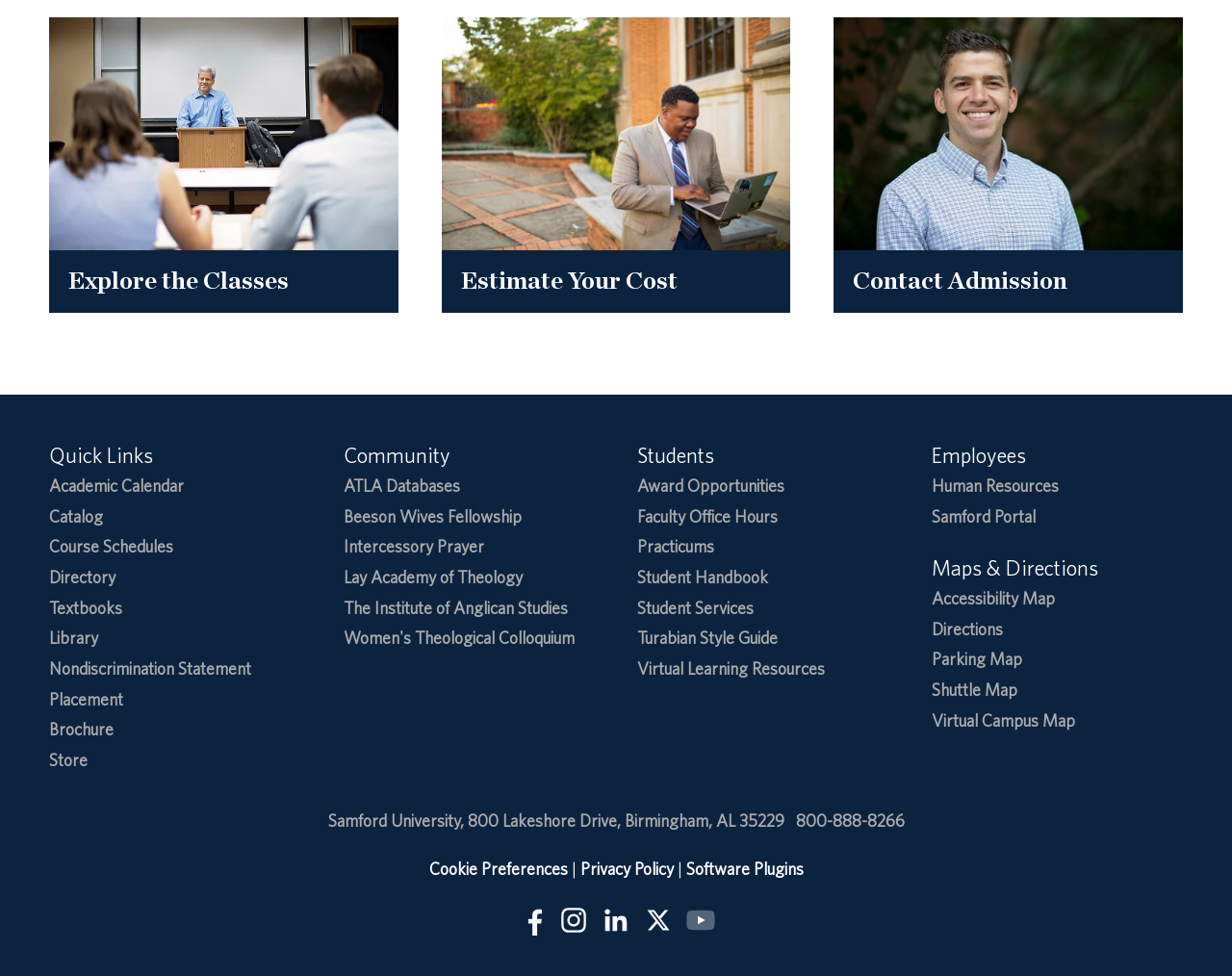Using the format (top-left x, top-left y, bottom-right x, bottom-right y), and given the element description, identify the bounding box coordinates within the screenshot: Store

[0.04, 0.768, 0.071, 0.789]